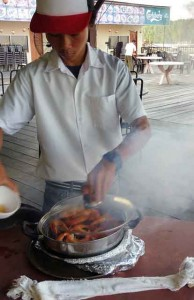Where is the cooking taking place?
Based on the screenshot, provide your answer in one word or phrase.

Outdoor setting